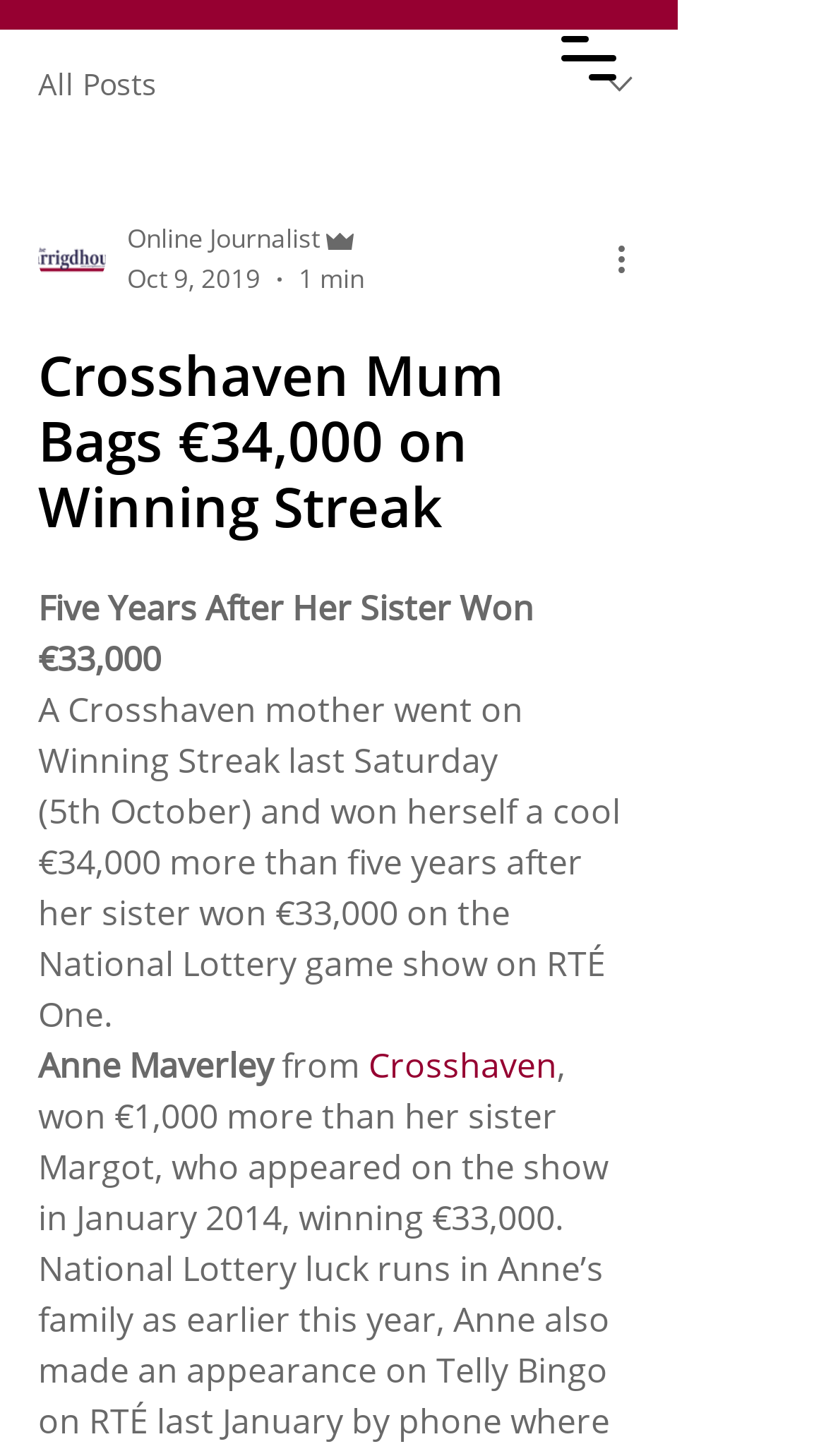Based on the image, provide a detailed response to the question:
Who is the author of the article?

I found the author's name by looking at the text below the main article heading, where it says 'Anne Maverley from Crosshaven'.